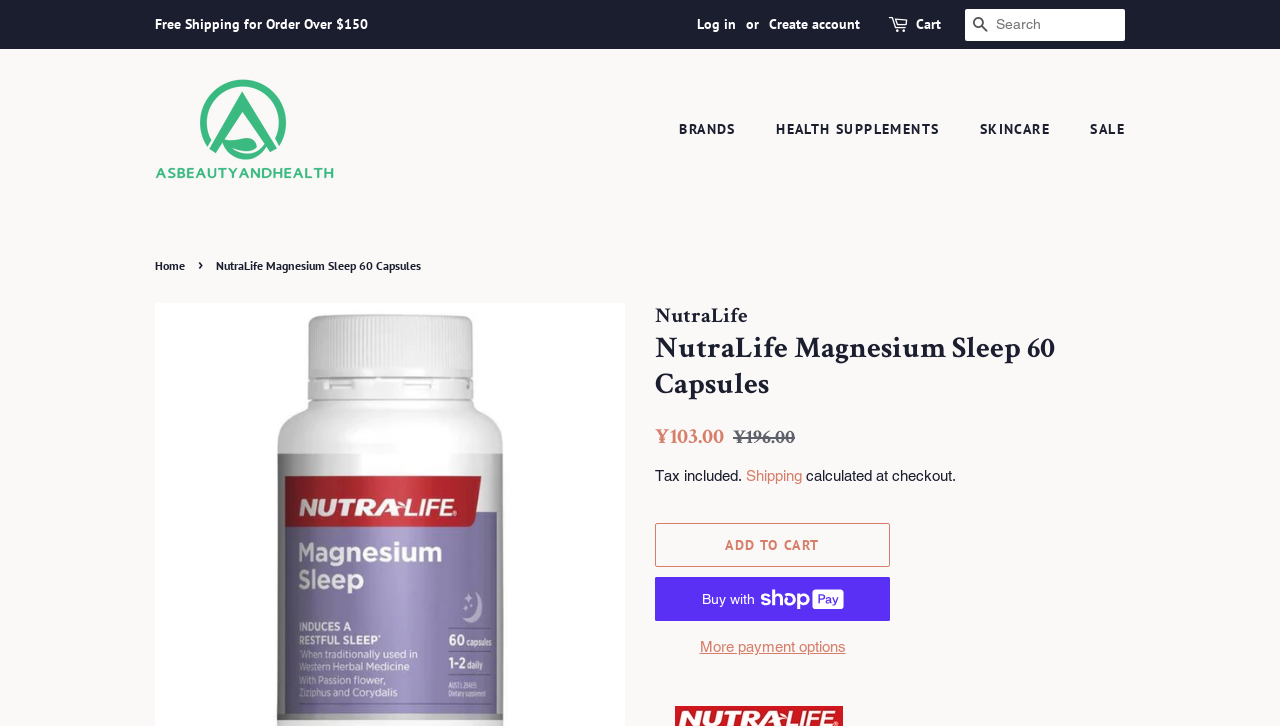Summarize the contents and layout of the webpage in detail.

The webpage is about a product called "NutraLife Magnesium Sleep 60 Capsules" on an e-commerce website called "AS Beauty & Health". At the top of the page, there are several links, including "Free Shipping for Order Over $150", "Log in", "Create account", and "Cart". There is also a search bar with a "SEARCH" button.

Below the top navigation, there is a logo of "AS Beauty & Health" with a link to the brand's page. Next to it, there are links to different categories, including "BRANDS", "HEALTH SUPPLEMENTS", "SKINCARE", and "SALE".

Further down, there is a breadcrumb navigation showing the path from the homepage to the current product page. The product name "NutraLife Magnesium Sleep 60 Capsules" is displayed prominently, followed by a heading with the same text.

The product information section displays the regular price and sale price of the product, with a strikethrough on the regular price. There is also a note about tax being included and a link to shipping information. Below this, there are three buttons: "ADD TO CART", "Buy now with ShopPay", and "More payment options". The "Buy now with ShopPay" button has an image next to it.

Overall, the webpage is focused on providing information and purchasing options for the "NutraLife Magnesium Sleep 60 Capsules" product.